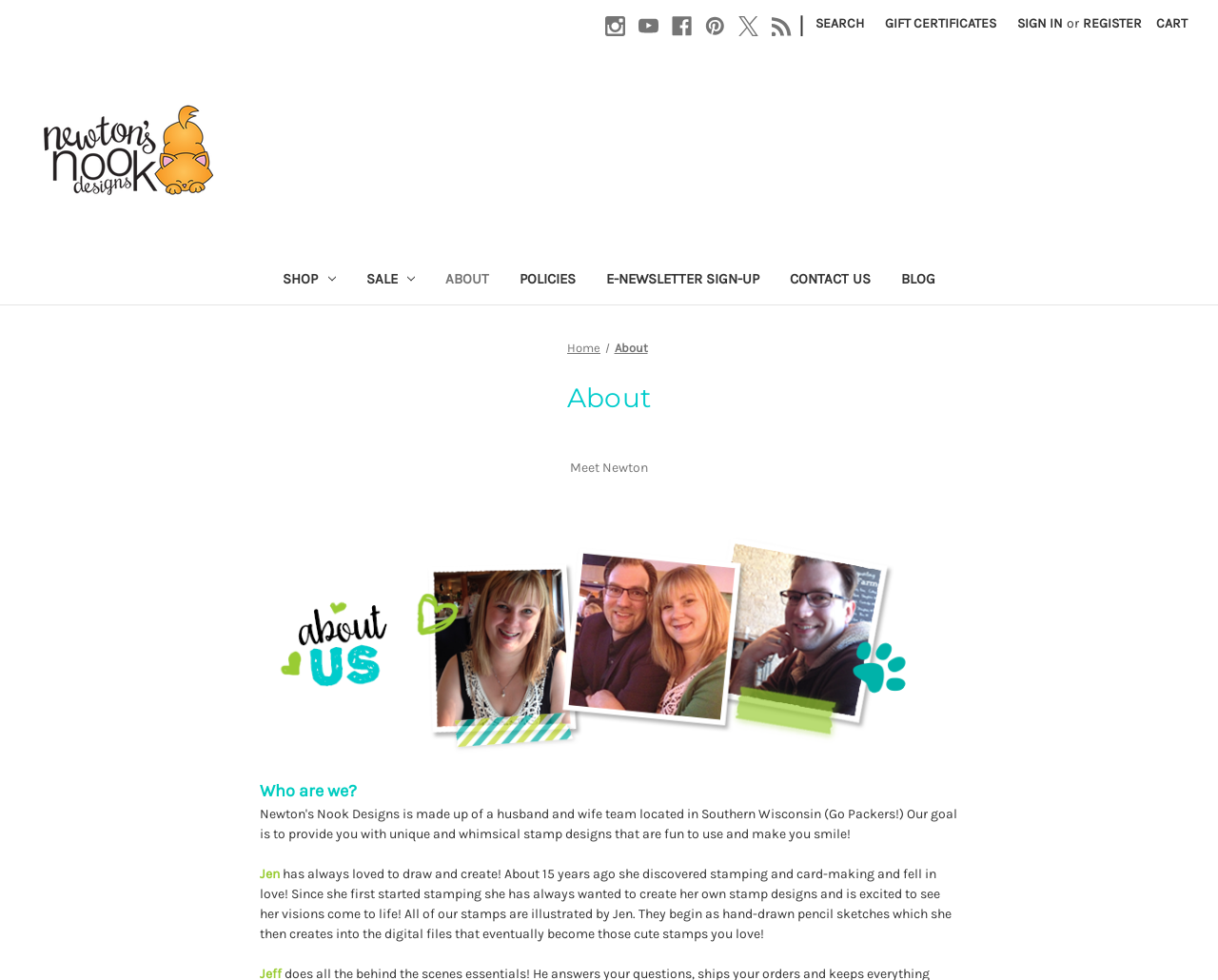Find the bounding box coordinates of the element I should click to carry out the following instruction: "Read About".

[0.057, 0.385, 0.943, 0.426]